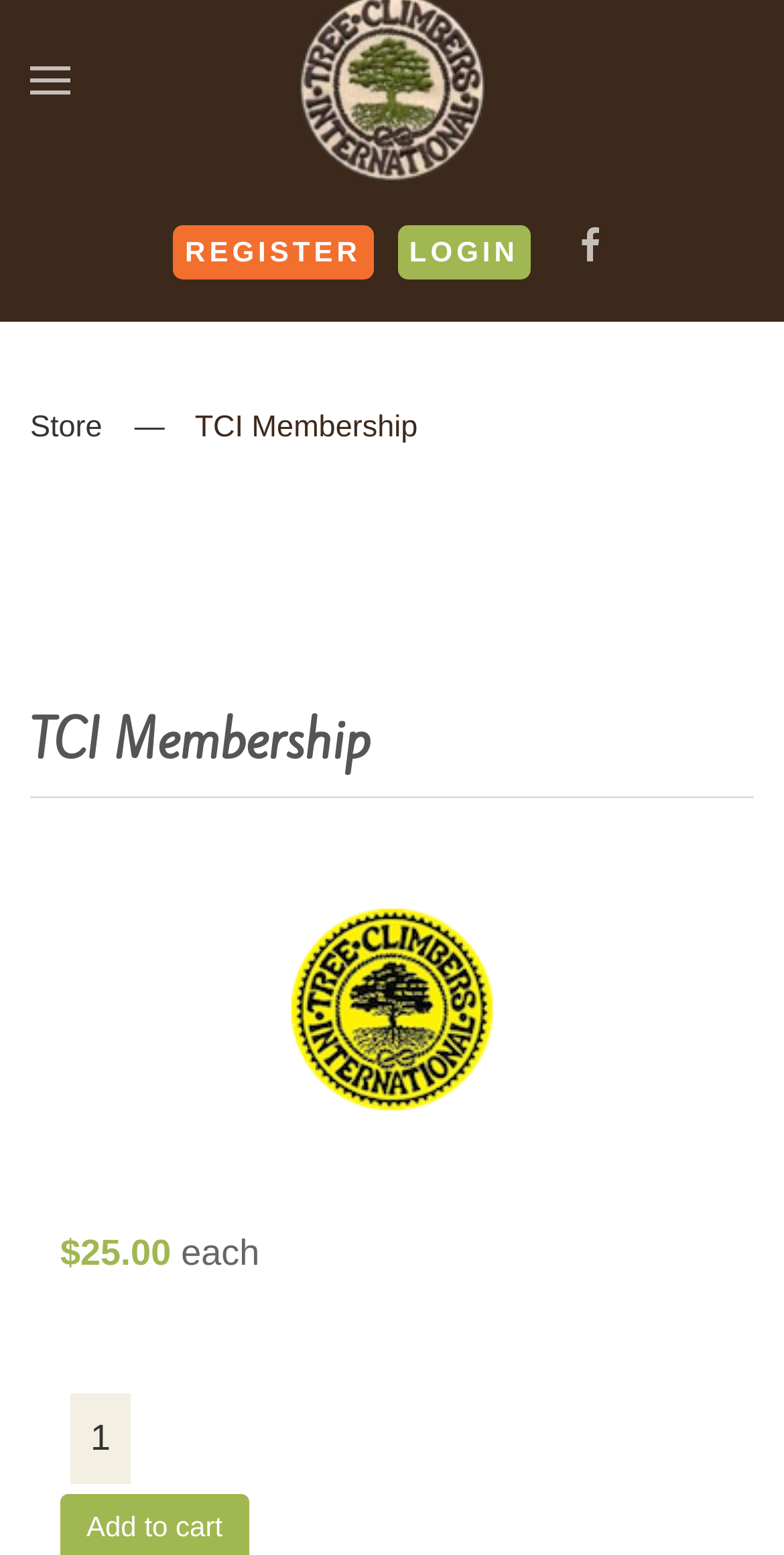What is the minimum value of the spin button?
Please use the image to provide an in-depth answer to the question.

I found the minimum value of the spin button by looking at the spin button element located at the coordinates [0.09, 0.896, 0.167, 0.954]. The valuemin attribute of this element is 1, which indicates that the minimum value of the spin button is 1.